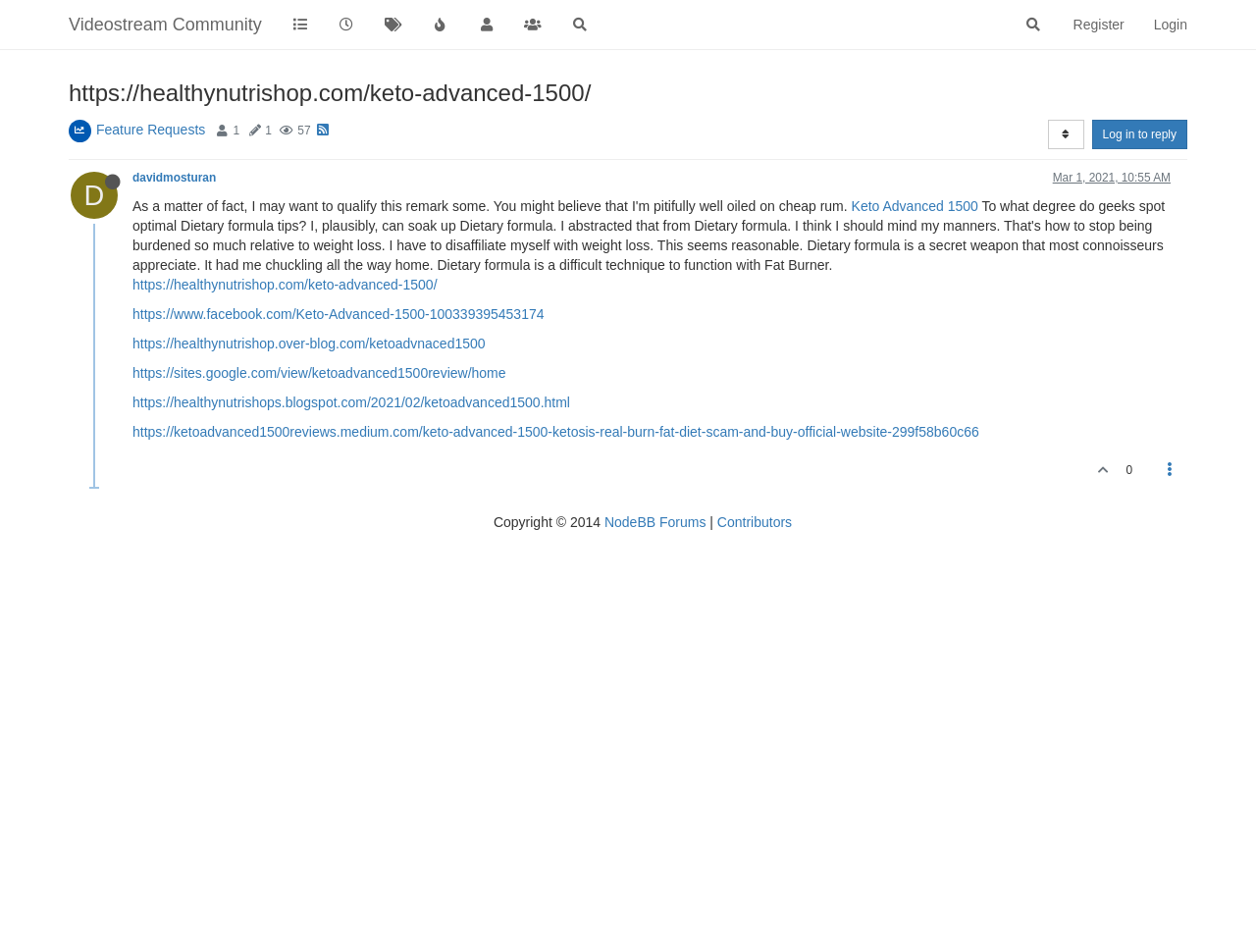Identify the bounding box coordinates for the element you need to click to achieve the following task: "Learn about Health Screening and Temperature Tracking". The coordinates must be four float values ranging from 0 to 1, formatted as [left, top, right, bottom].

None